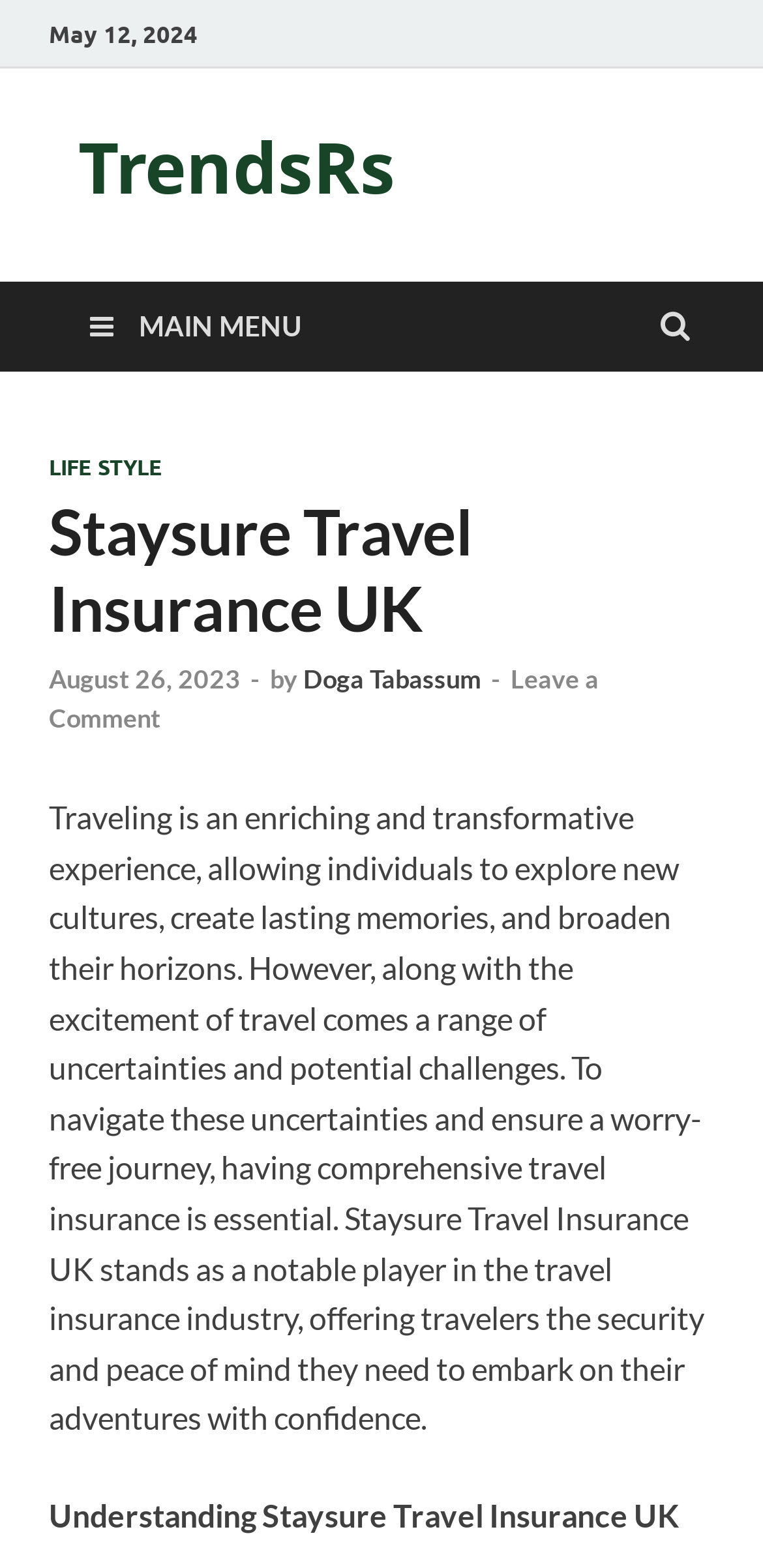Based on the visual content of the image, answer the question thoroughly: Who is the author of the article?

The author of the article is mentioned in a link element with the text 'Doga Tabassum' and a bounding box of [0.397, 0.422, 0.631, 0.442]. This element is located within the main content section of the webpage.